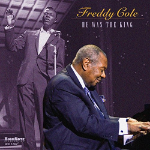Respond to the question below with a single word or phrase:
Who is Freddy Cole's brother?

Nat 'King' Cole